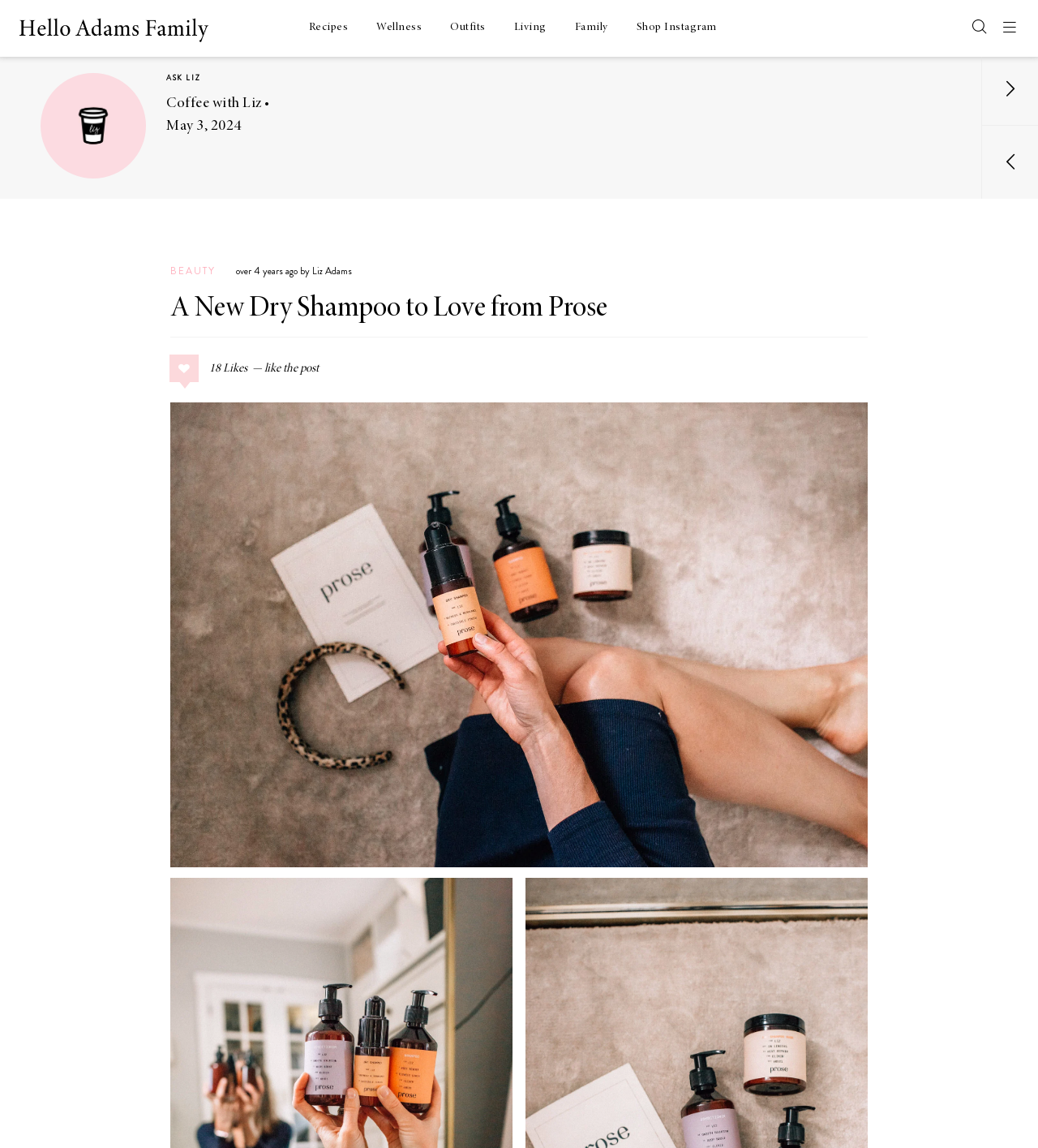Identify the bounding box coordinates of the element to click to follow this instruction: 'Check the 'ASK LIZ' section'. Ensure the coordinates are four float values between 0 and 1, provided as [left, top, right, bottom].

[0.16, 0.064, 0.277, 0.073]